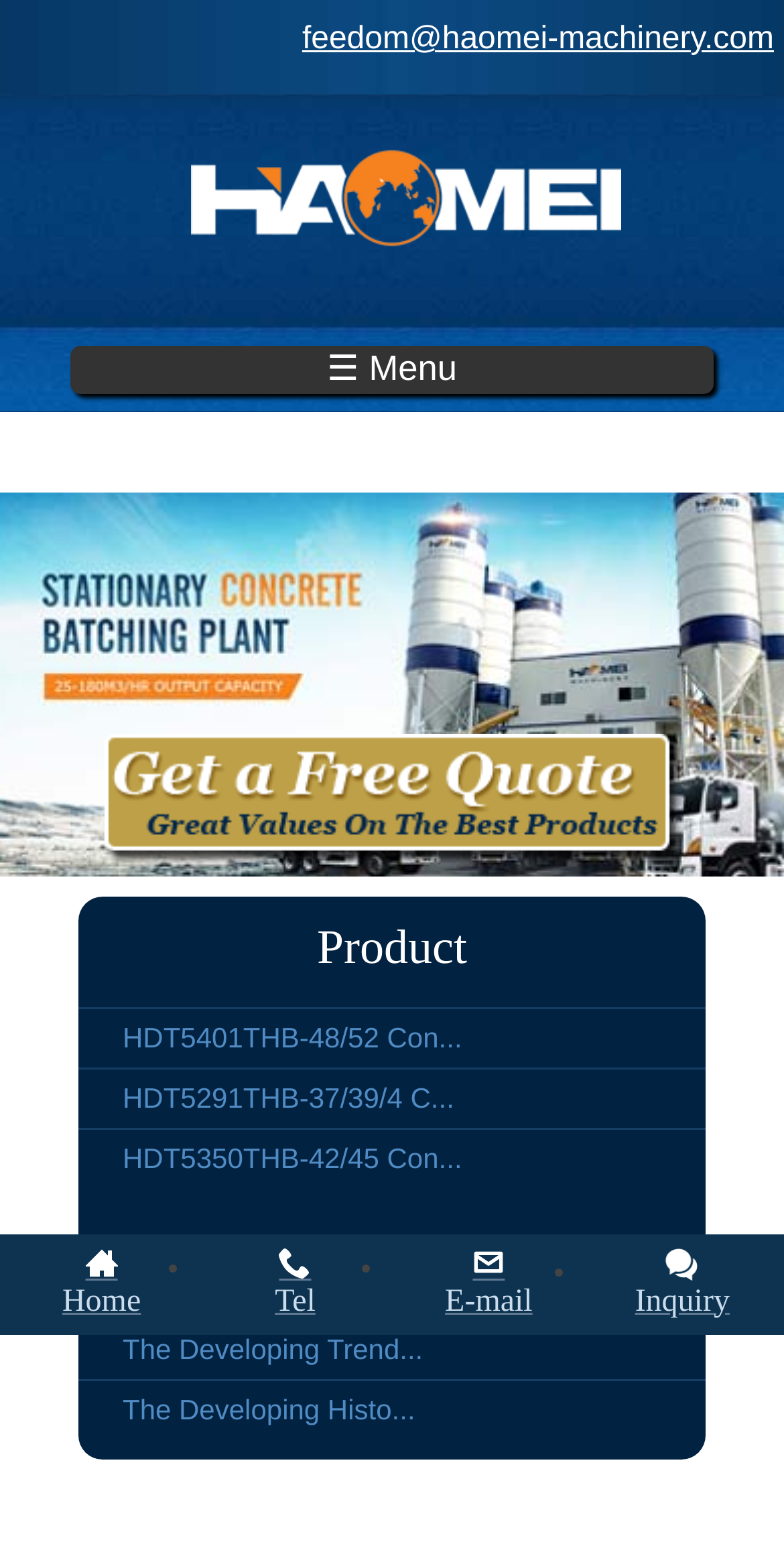Determine the bounding box coordinates for the clickable element to execute this instruction: "Make an inquiry". Provide the coordinates as four float numbers between 0 and 1, i.e., [left, top, right, bottom].

[0.747, 0.797, 0.994, 0.862]